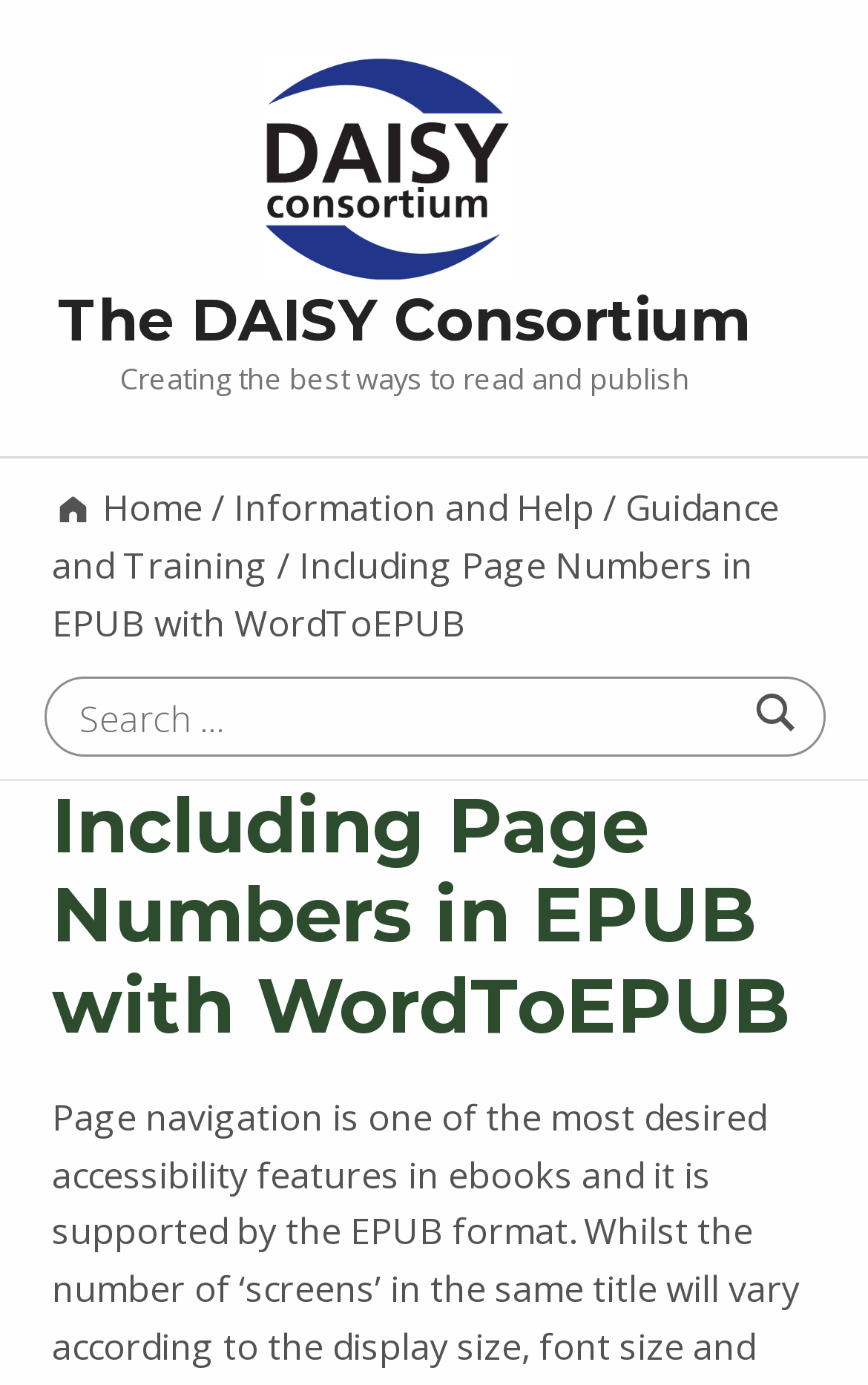Illustrate the webpage thoroughly, mentioning all important details.

The webpage is about "Including Page Numbers in EPUB with WordToEPUB" and is part of the DAISY Consortium website. At the top left, there is a DAISY logo, which is an image, accompanied by a link to the consortium's homepage. Next to the logo, there is a static text "Creating the best ways to read and publish". 

Below the logo, there is a breadcrumbs navigation section, which contains links to "Home", "Information and Help", and "Guidance and Training", separated by static text slashes. 

On the same level as the navigation section, there is a search bar, which consists of a static text "Search for:", a search box, and a "Search" button. The search bar is located at the top right of the page.

Further down, there is a main heading "Including Page Numbers in EPUB with WordToEPUB", which is the title of the webpage.